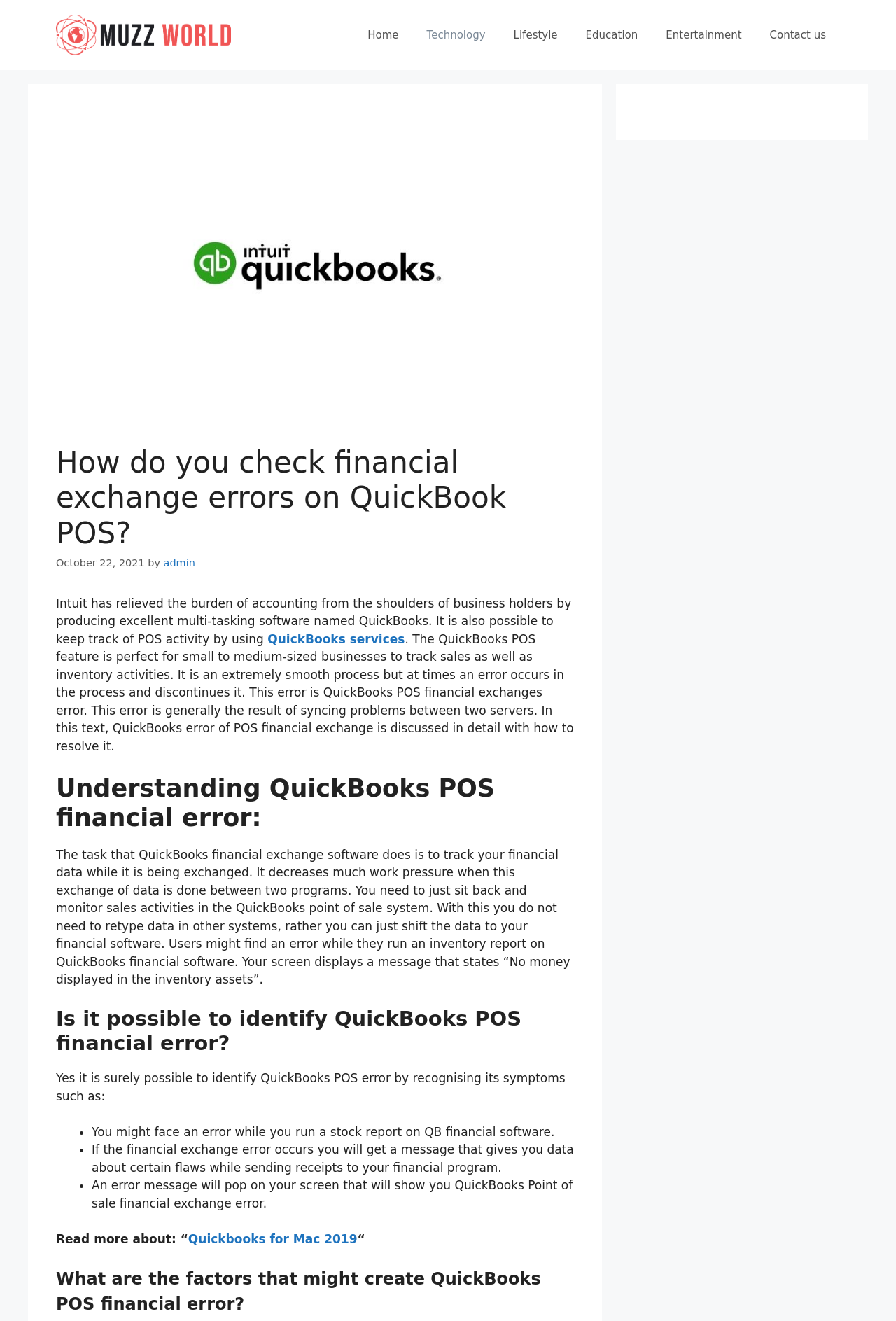Identify the bounding box coordinates of the section that should be clicked to achieve the task described: "Click the 'Technology' link".

[0.461, 0.011, 0.557, 0.042]